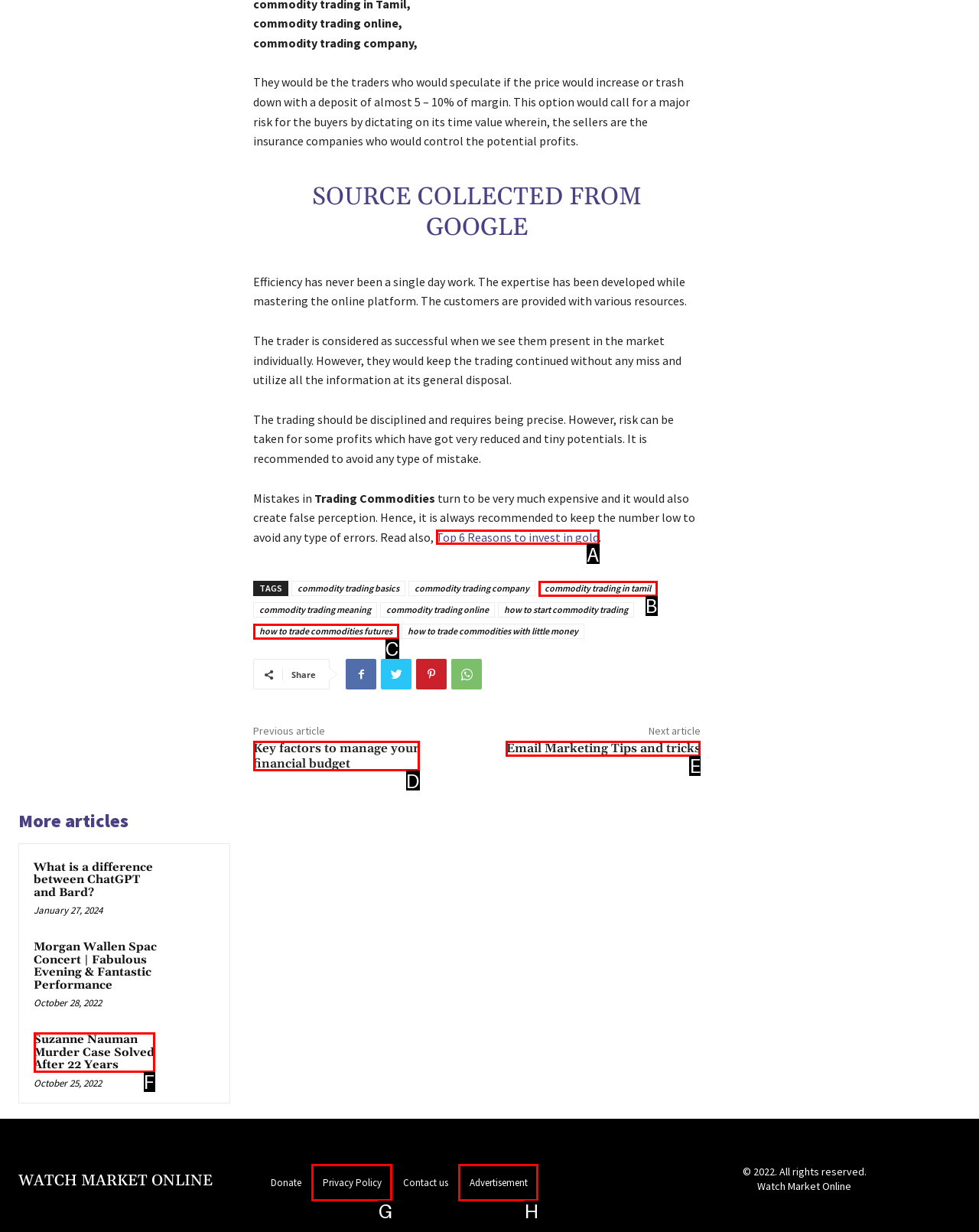Determine the letter of the element I should select to fulfill the following instruction: Click on 'Top 6 Reasons to invest in gold'. Just provide the letter.

A